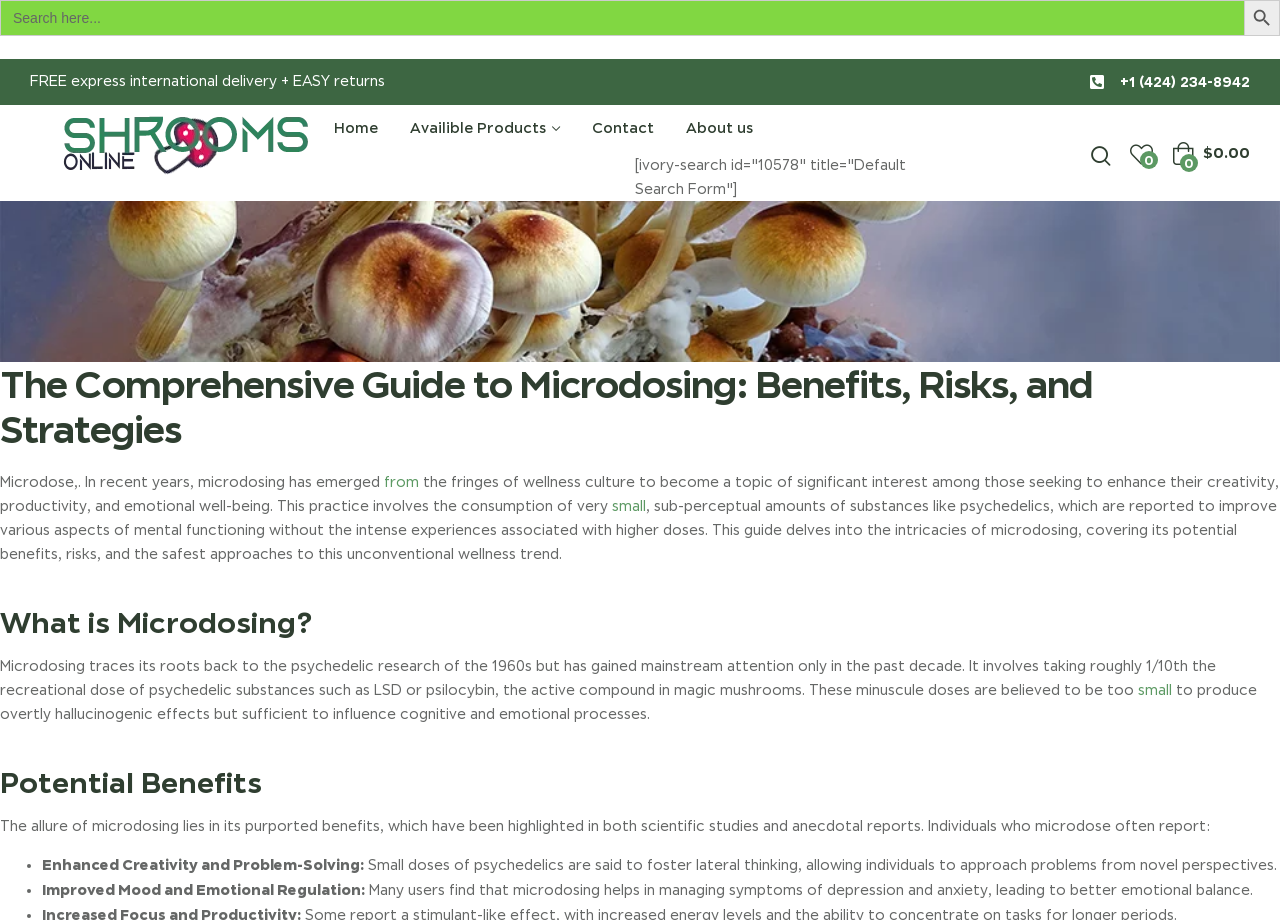What is the name of the online shop?
Identify the answer in the screenshot and reply with a single word or phrase.

Shrooms Online Shop